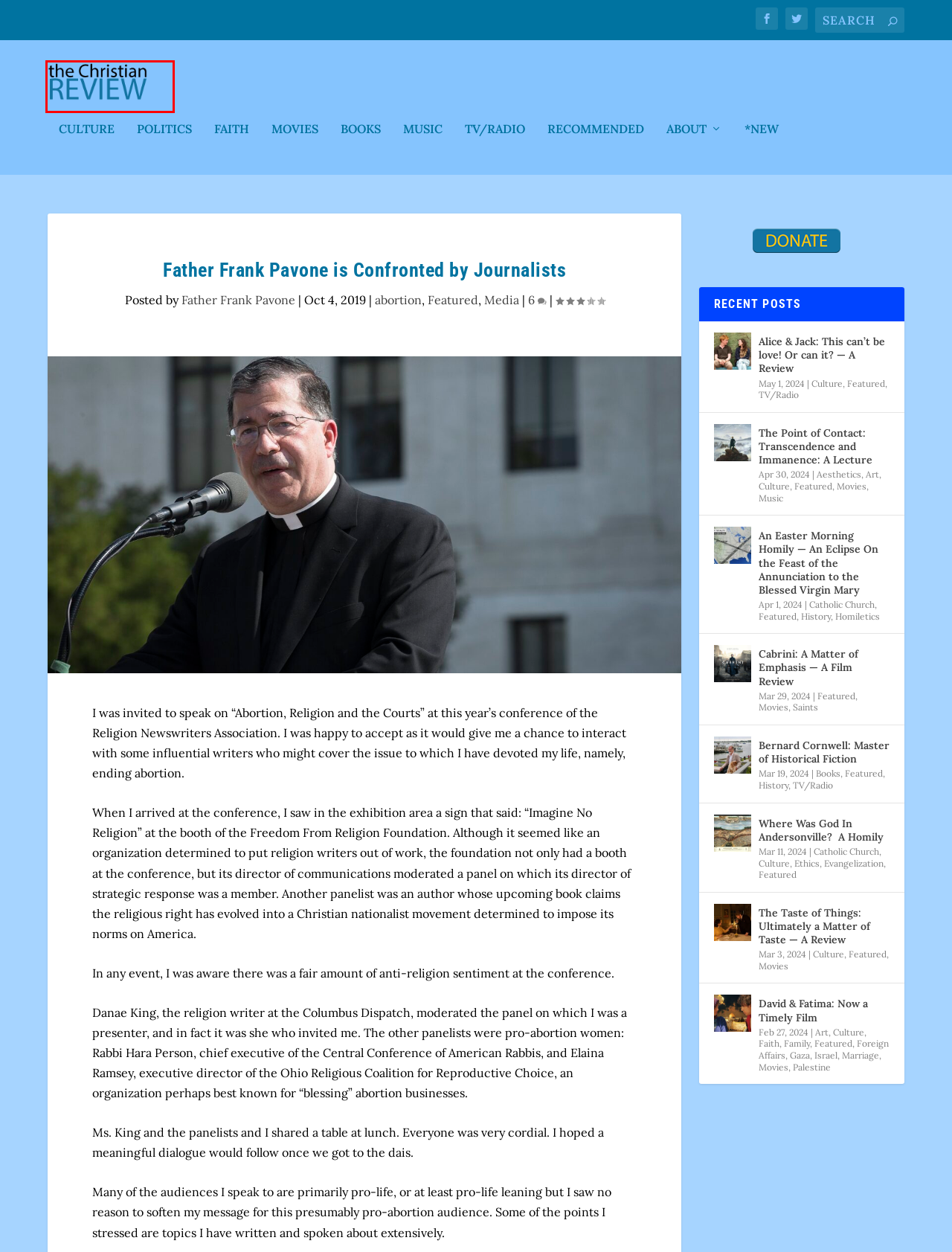Review the webpage screenshot provided, noting the red bounding box around a UI element. Choose the description that best matches the new webpage after clicking the element within the bounding box. The following are the options:
A. Aesthetics | The Christian Review
B. Christian Reviews: Movies, Music, TV, Books, Websites, Politics
C. Cabrini: A Matter of Emphasis — A Film Review | The Christian Review
D. Marriage | The Christian Review
E. Saints | The Christian Review
F. Family | The Christian Review
G. Alice & Jack: This can’t be love! Or can it? — A Review | The Christian Review
H. Evangelization | The Christian Review

B